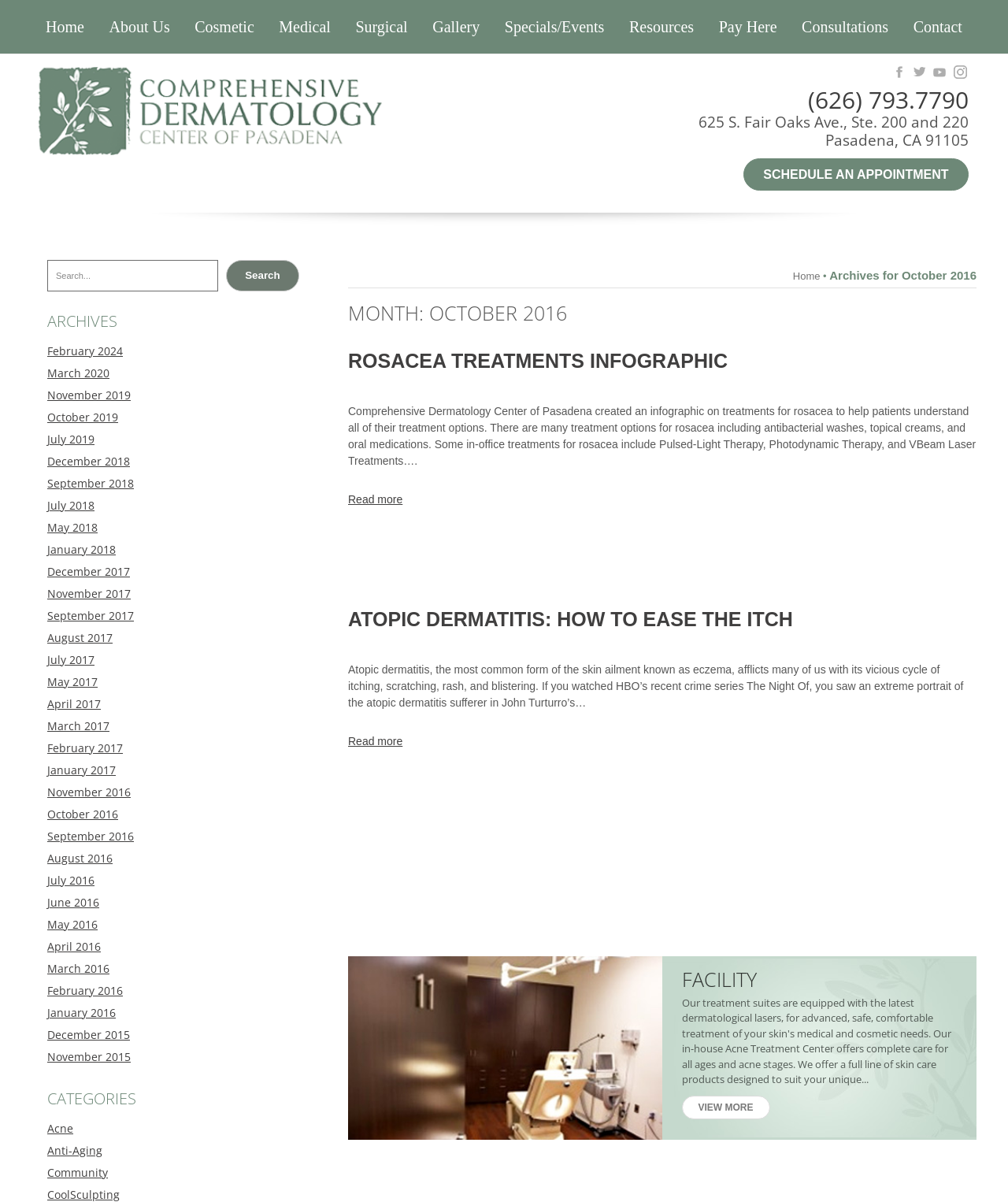Generate a thorough explanation of the webpage's elements.

This webpage is about Comprehensive Dermatology Center of Pasadena, with a focus on October 2016. At the top, there is a menu with 11 links, including "Home", "About Us", "Cosmetic", "Medical", "Surgical", "Gallery", "Specials/Events", "Resources", "Pay Here", "Consultations", and "Contact". 

Below the menu, there is a link to the center's homepage, followed by four social media links with their corresponding icons. The center's phone number and address are also displayed.

The main content of the page is divided into three sections. The first section has a heading "MONTH: OCTOBER 2016" and features two articles. The first article is about rosacea treatments, with an infographic link and a brief description of the treatment options. The second article discusses atopic dermatitis, its symptoms, and how to ease the itch.

The second section has a heading "FACILITY" and a "VIEW MORE" link. 

The third section is an archive of past months, with links to each month from February 2014 to October 2016. 

On the left side of the page, there is a search bar with a "Search" button, and below it, an "ARCHIVES" heading with links to each month from February 2024 to January 2016.